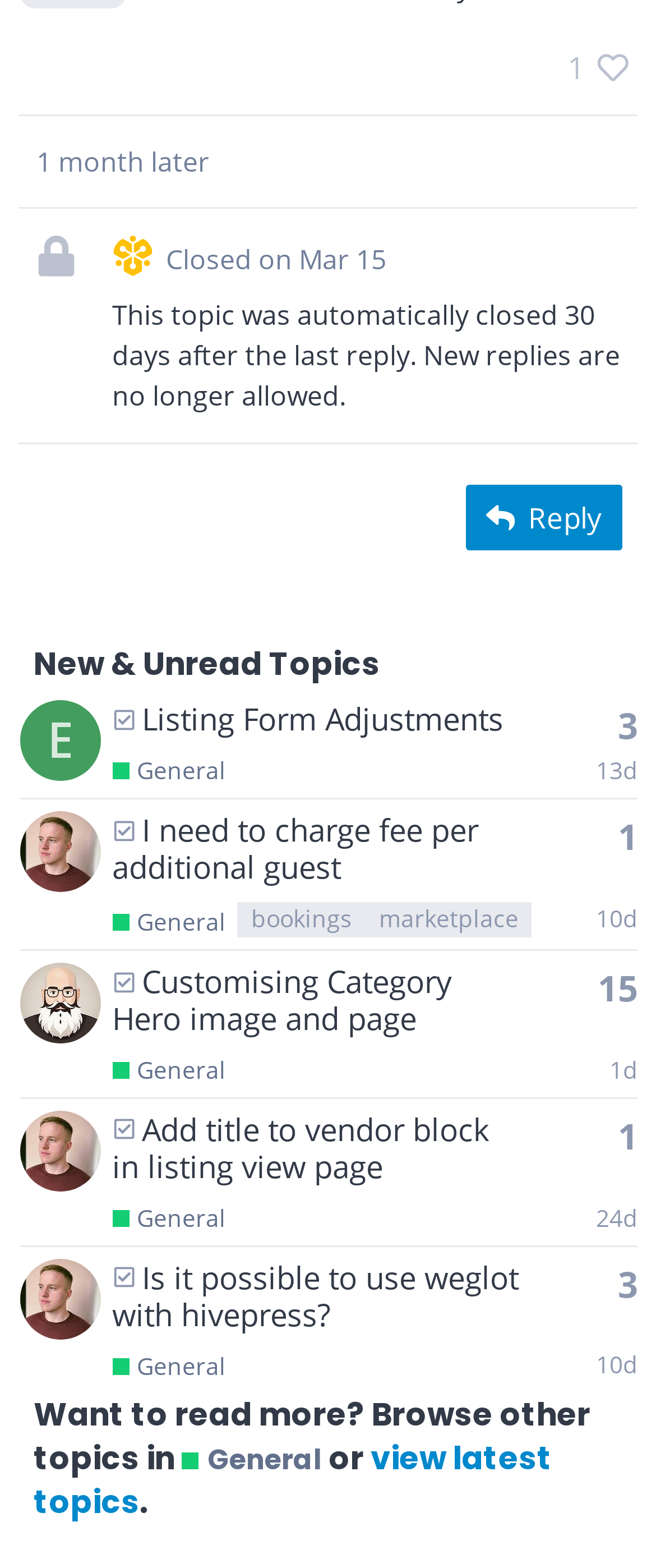Answer the question below in one word or phrase:
What is the category of the topic 'Customising Category Hero image and page'?

General